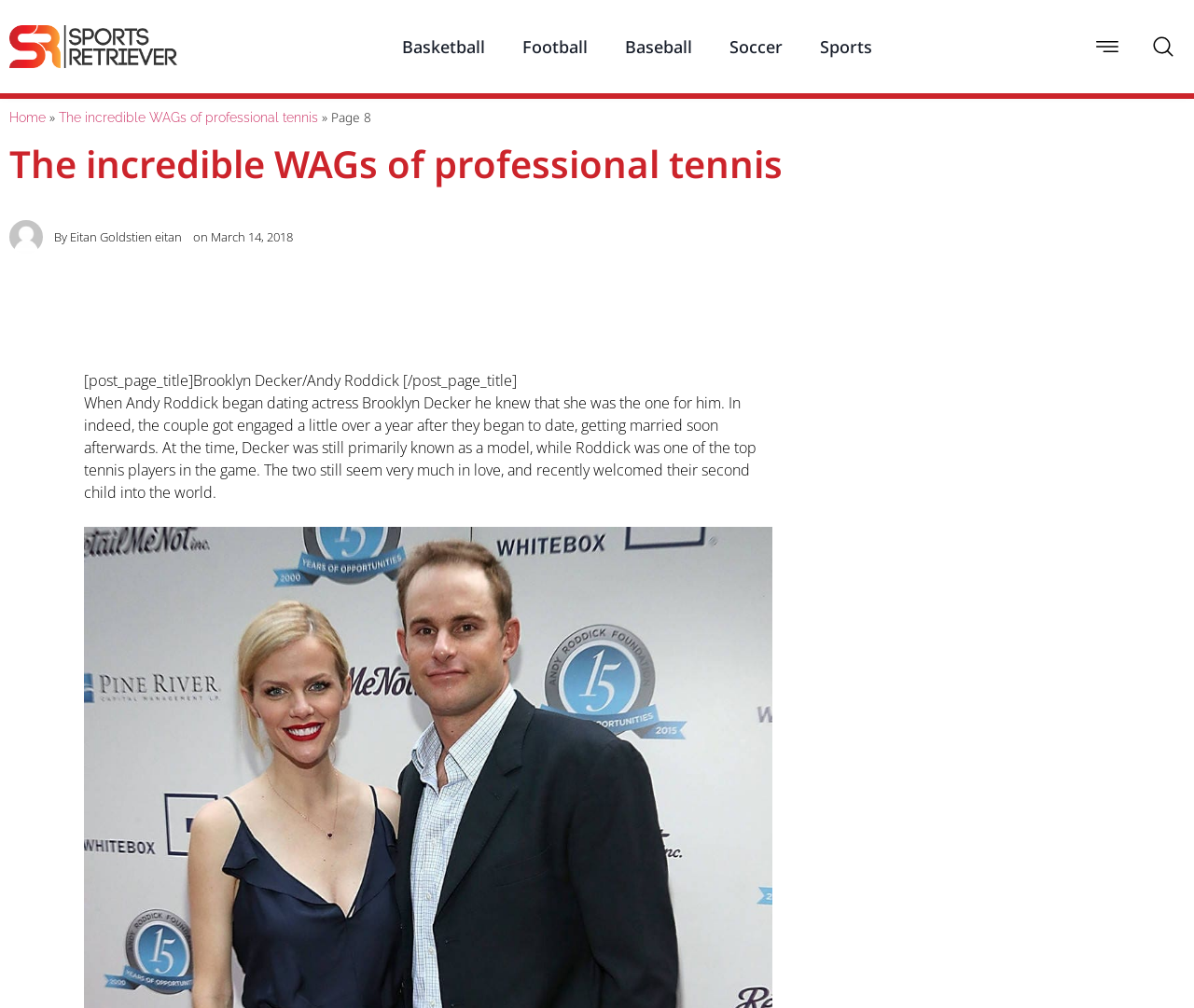Identify the bounding box coordinates for the element that needs to be clicked to fulfill this instruction: "Click on the image of Eitan Goldstien". Provide the coordinates in the format of four float numbers between 0 and 1: [left, top, right, bottom].

[0.008, 0.219, 0.036, 0.252]